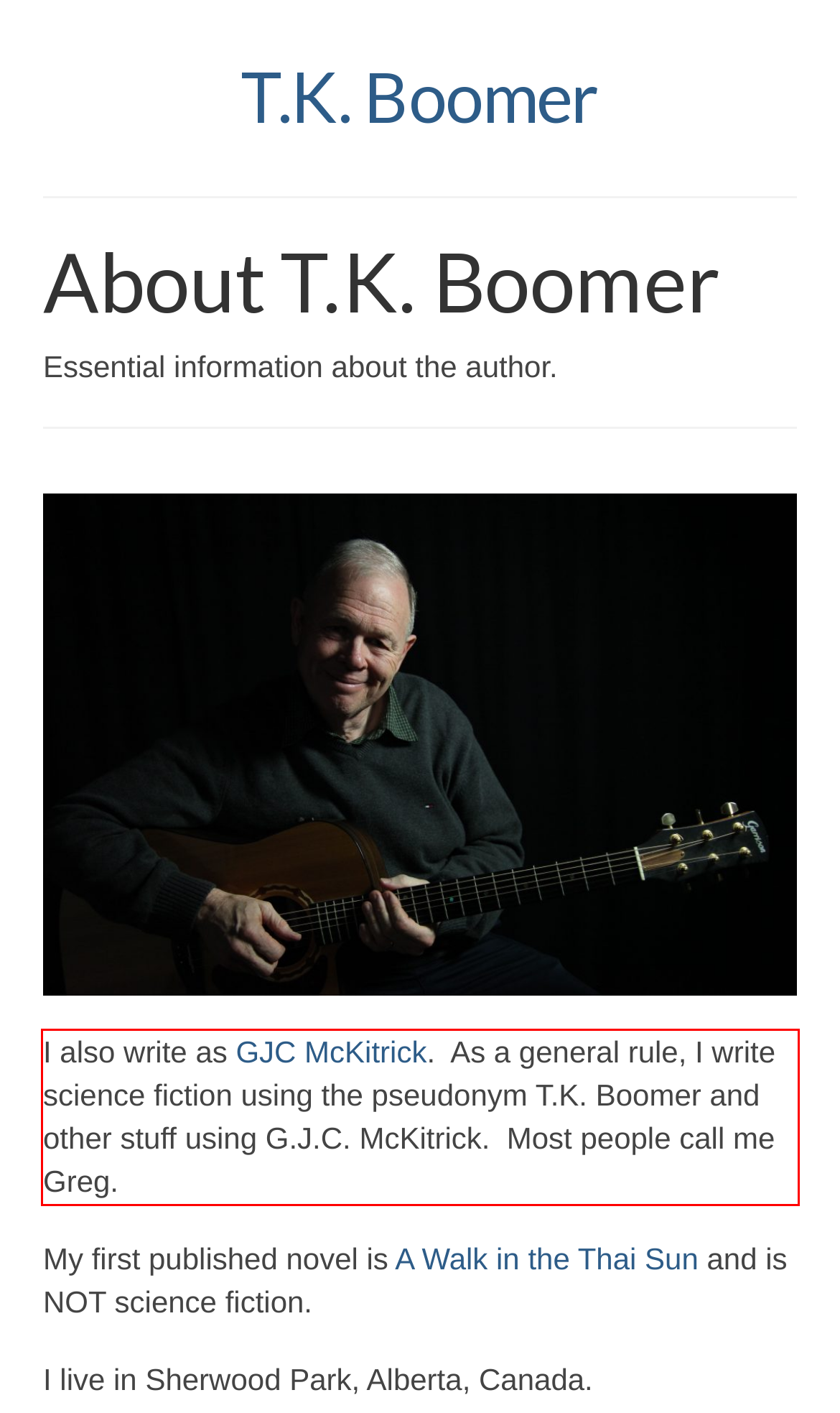Analyze the screenshot of the webpage and extract the text from the UI element that is inside the red bounding box.

I also write as GJC McKitrick. As a general rule, I write science fiction using the pseudonym T.K. Boomer and other stuff using G.J.C. McKitrick. Most people call me Greg.